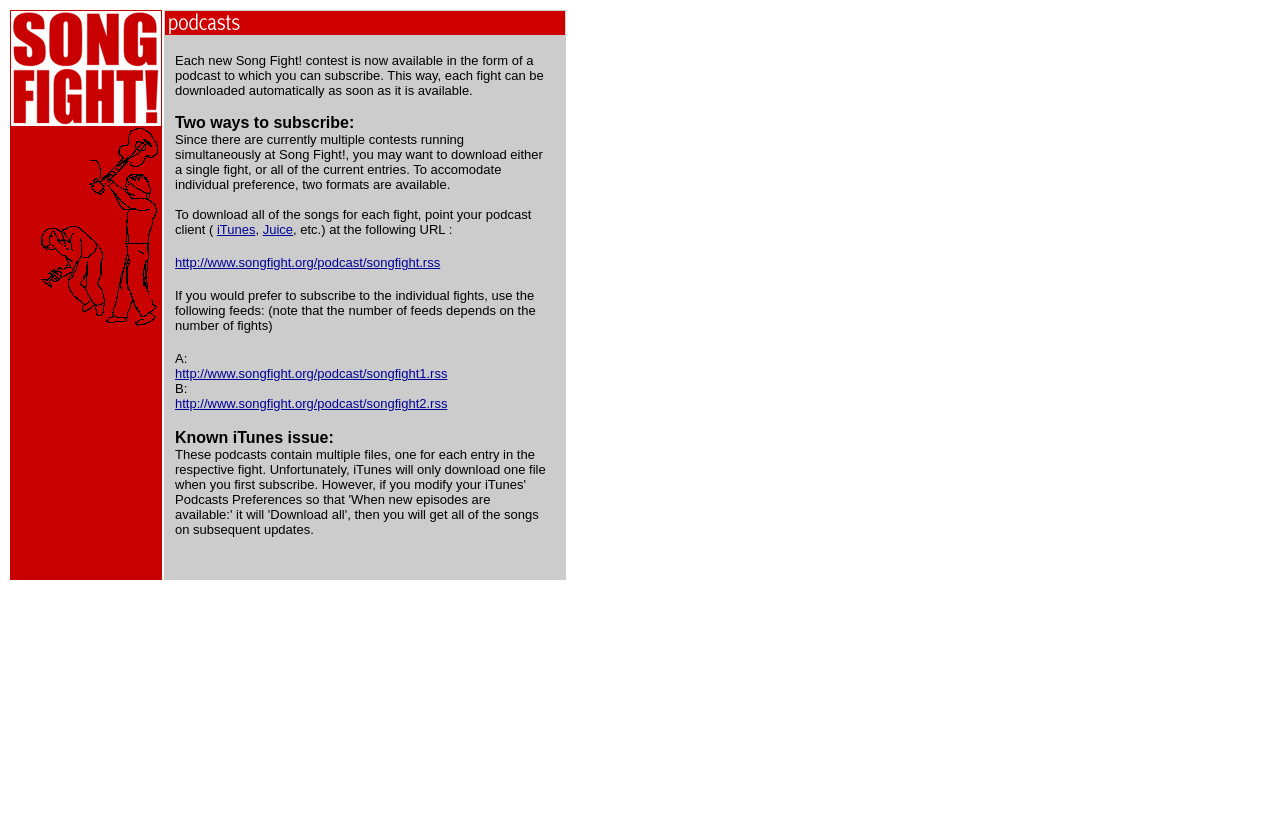Respond to the following question with a brief word or phrase:
How many ways are there to subscribe to Song Fight! podcasts?

Two